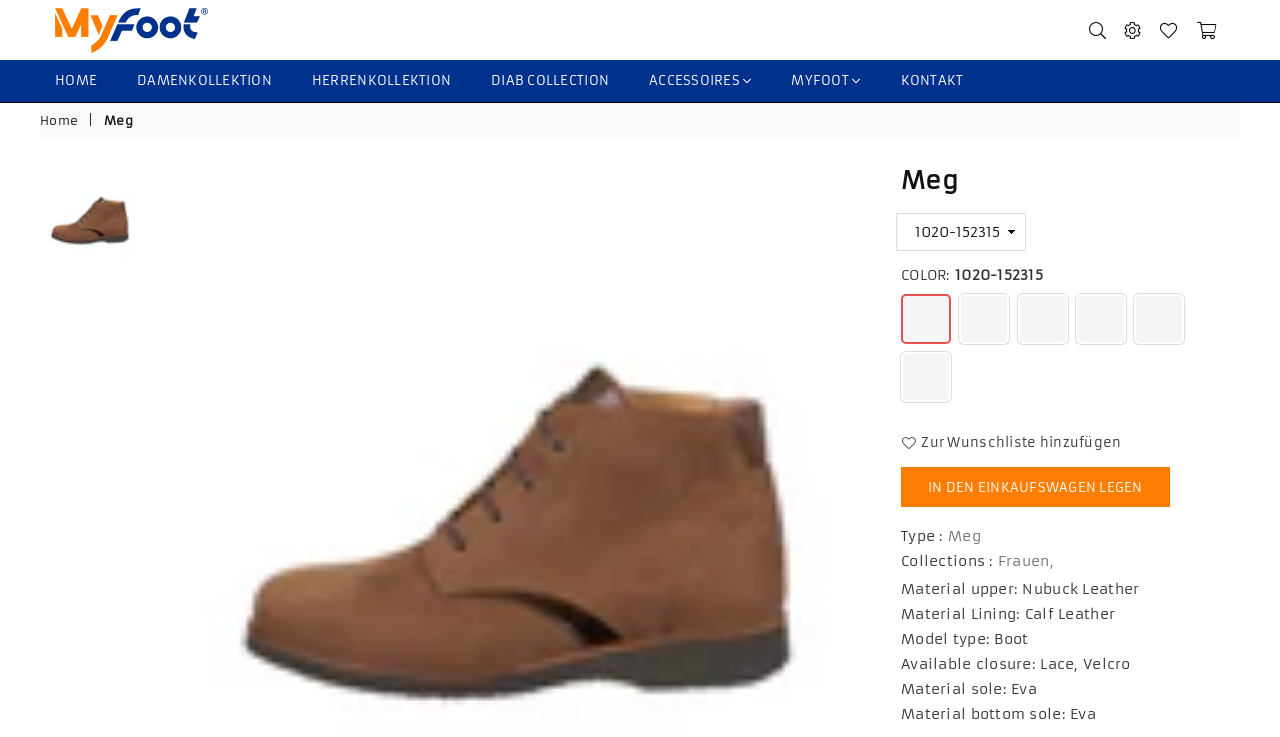Answer succinctly with a single word or phrase:
What is the purpose of the button at the bottom of the page?

Add to cart